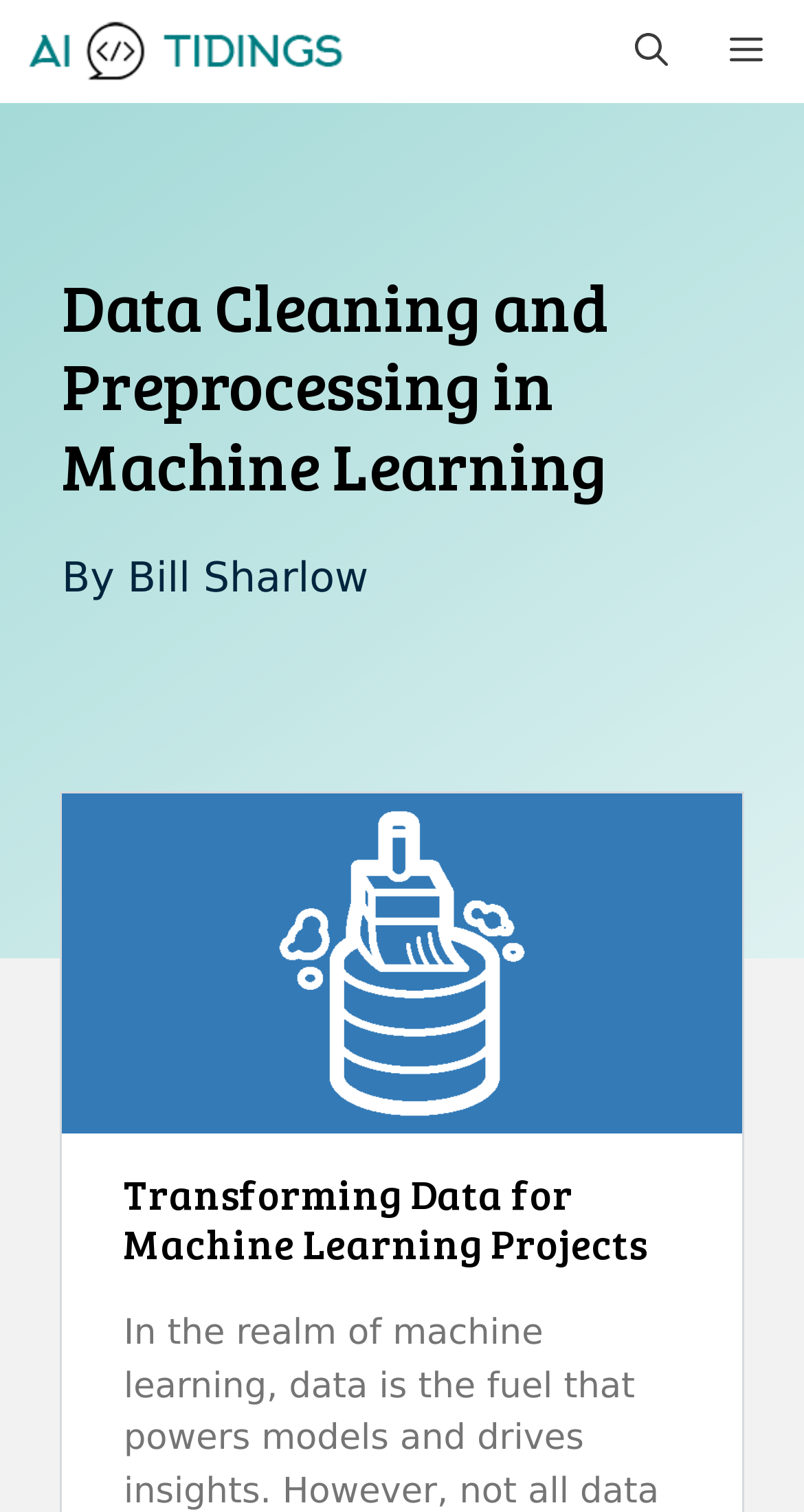Provide a one-word or brief phrase answer to the question:
What is the topic of the image?

Data Cleansing and Preprocessing